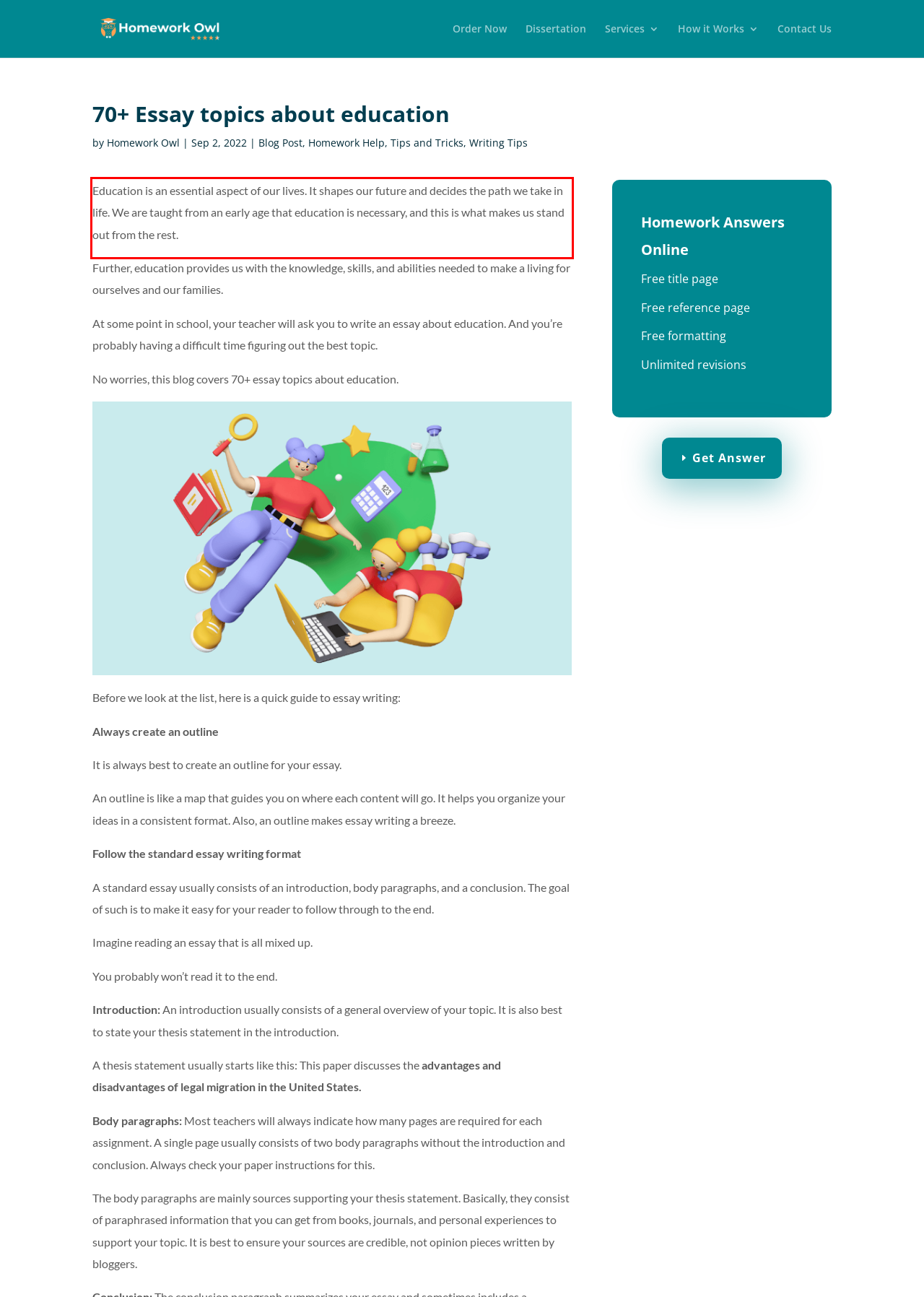Using the provided webpage screenshot, identify and read the text within the red rectangle bounding box.

Education is an essential aspect of our lives. It shapes our future and decides the path we take in life. We are taught from an early age that education is necessary, and this is what makes us stand out from the rest.